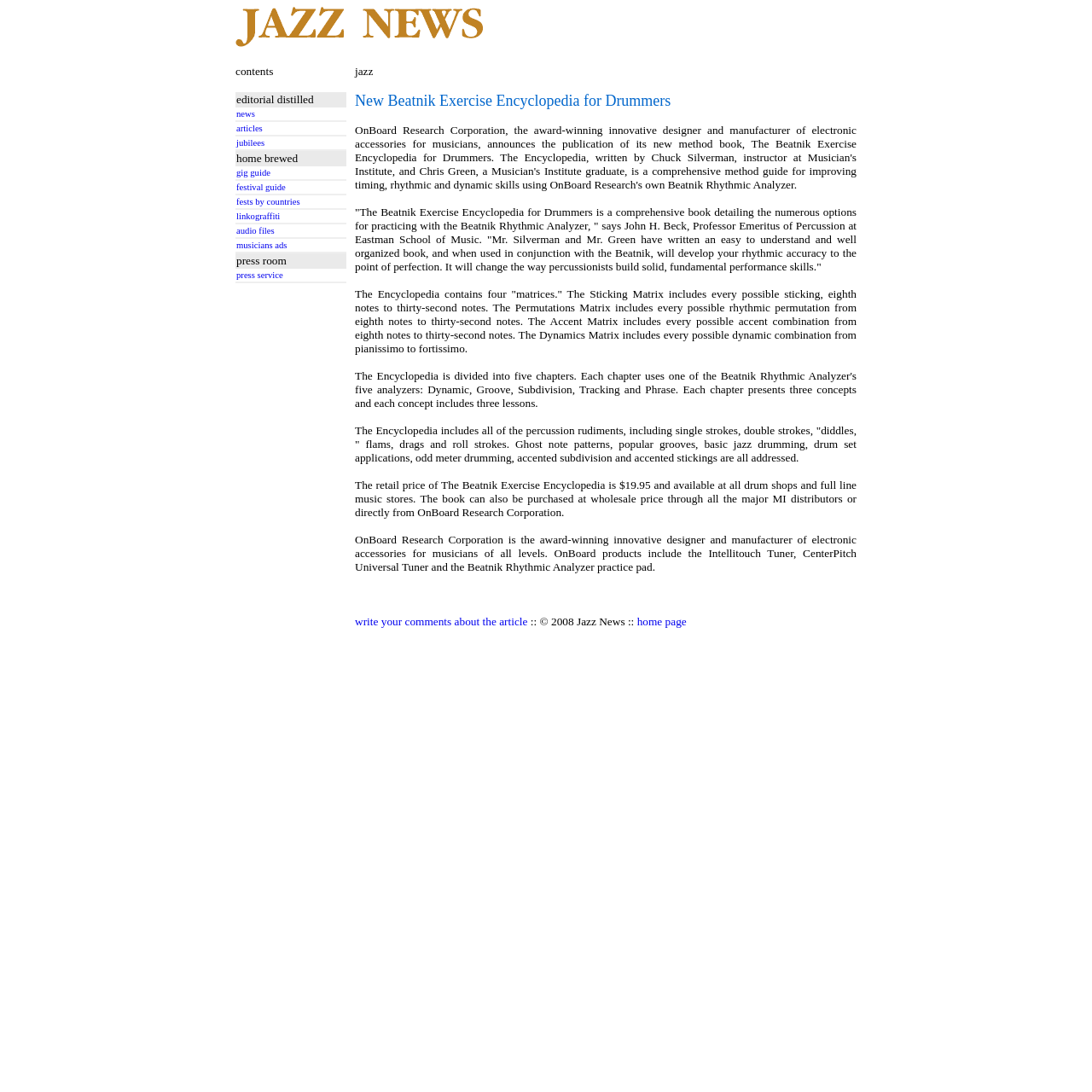Given the content of the image, can you provide a detailed answer to the question?
What is the name of the company that designed the Beatnik Rhythmic Analyzer?

The company that designed the Beatnik Rhythmic Analyzer is mentioned in the text as OnBoard Research Corporation, an award-winning innovative designer and manufacturer of electronic accessories for musicians.